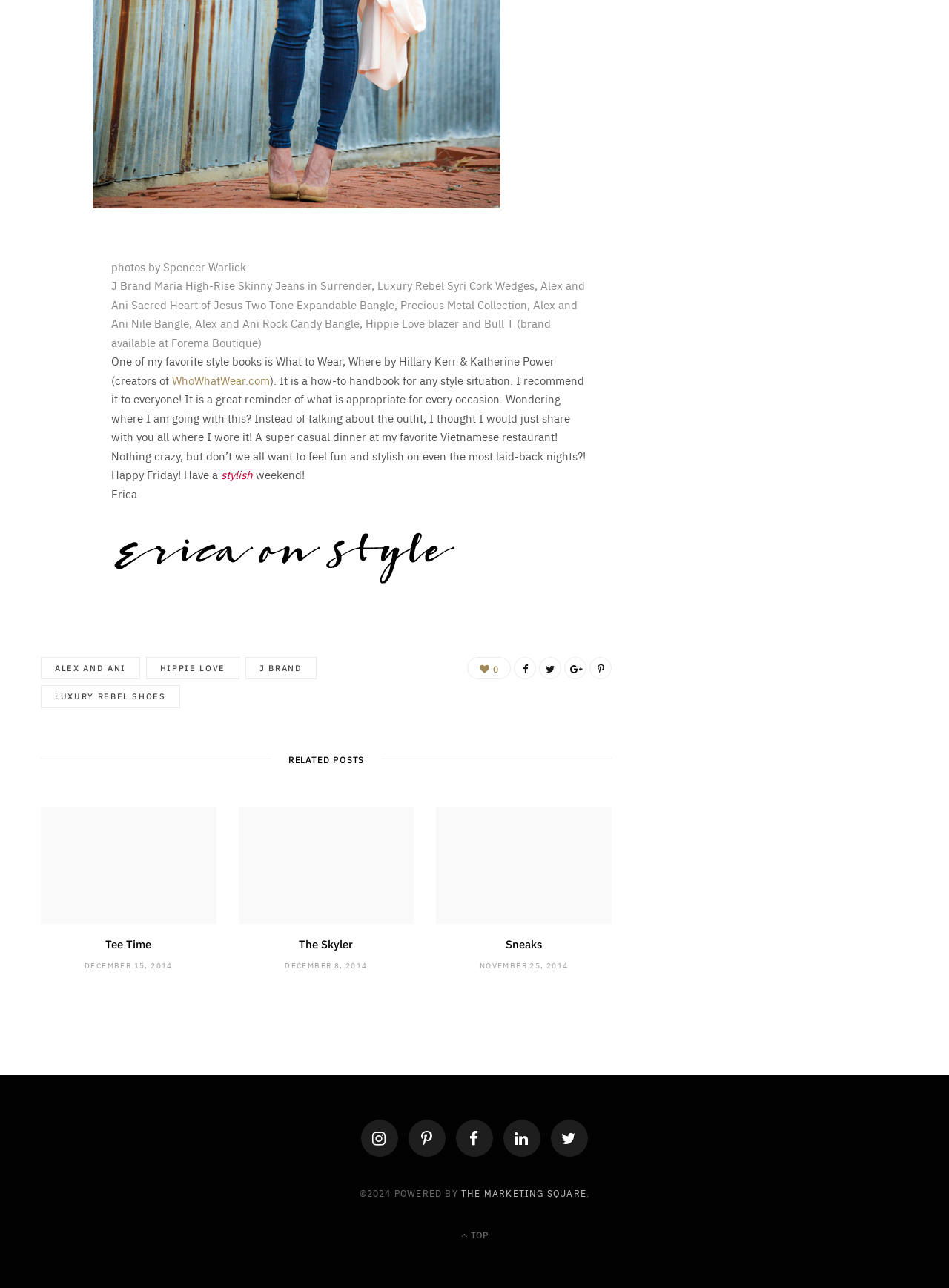Show the bounding box coordinates of the region that should be clicked to follow the instruction: "Click on the 'TOP' button."

[0.486, 0.952, 0.514, 0.965]